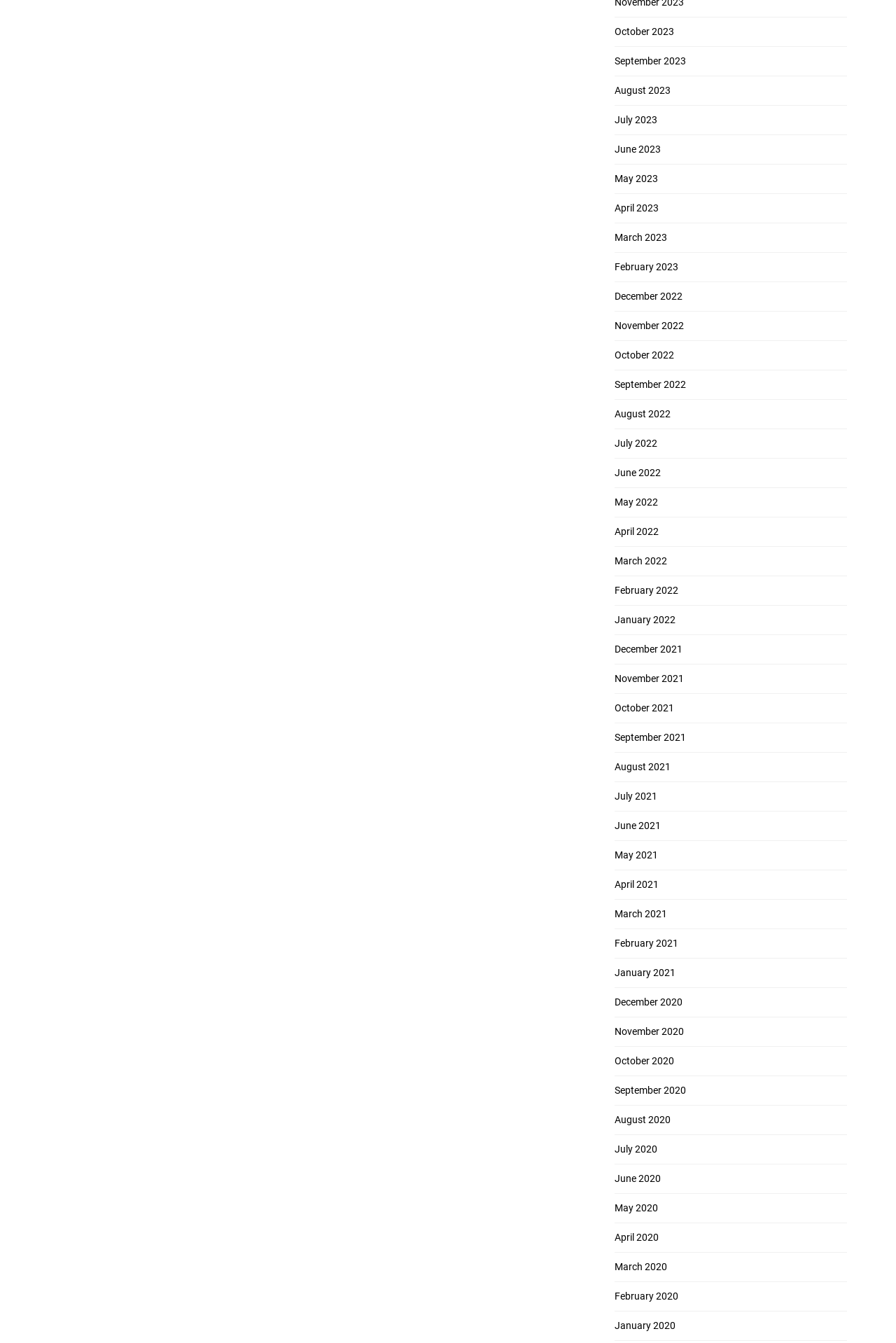Answer the question using only a single word or phrase: 
What is the vertical position of 'October 2022' relative to 'October 2023'?

Below